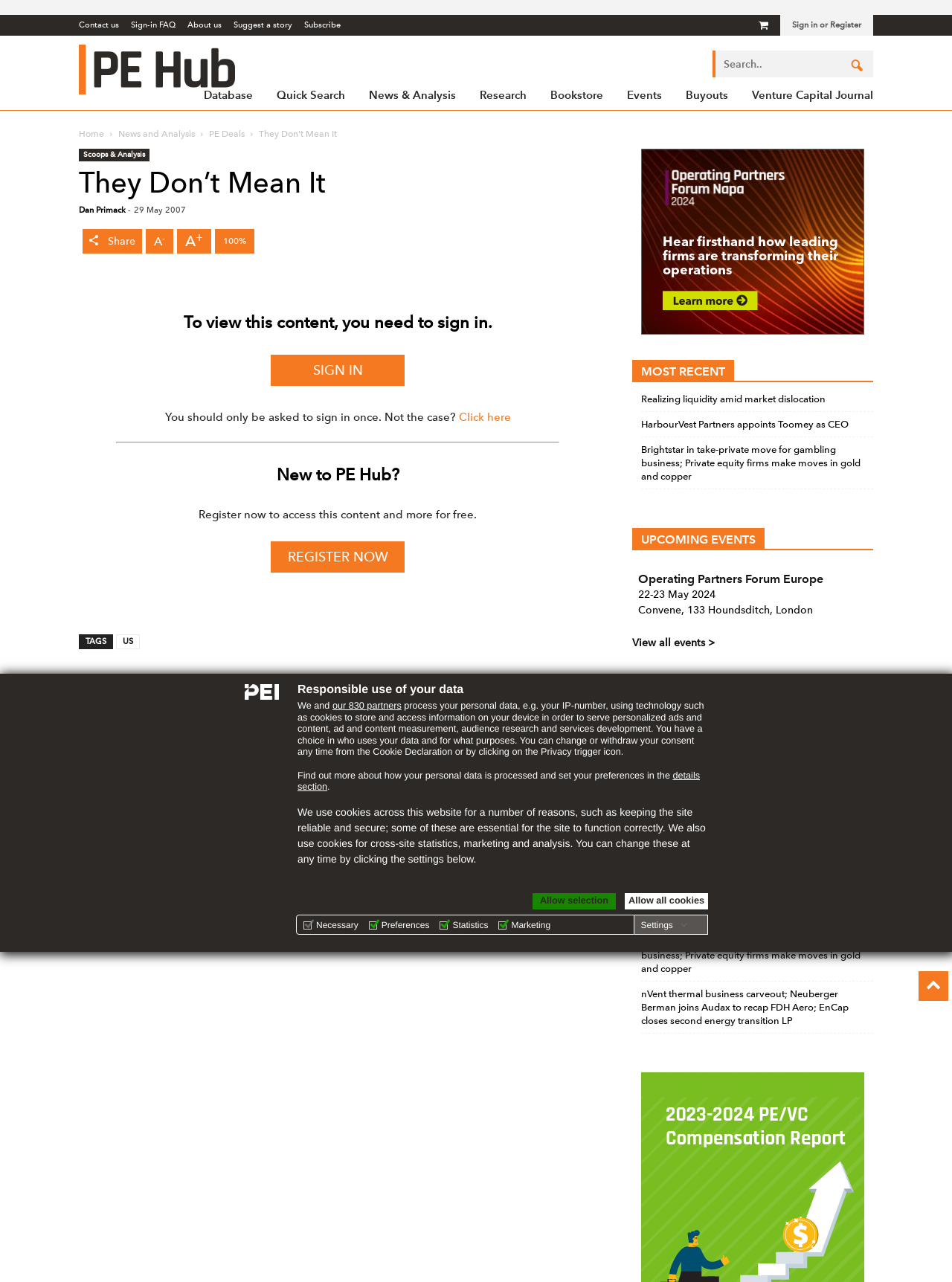Respond to the question below with a single word or phrase:
What is the purpose of the checkbox 'Necessary'?

To enable necessary cookies